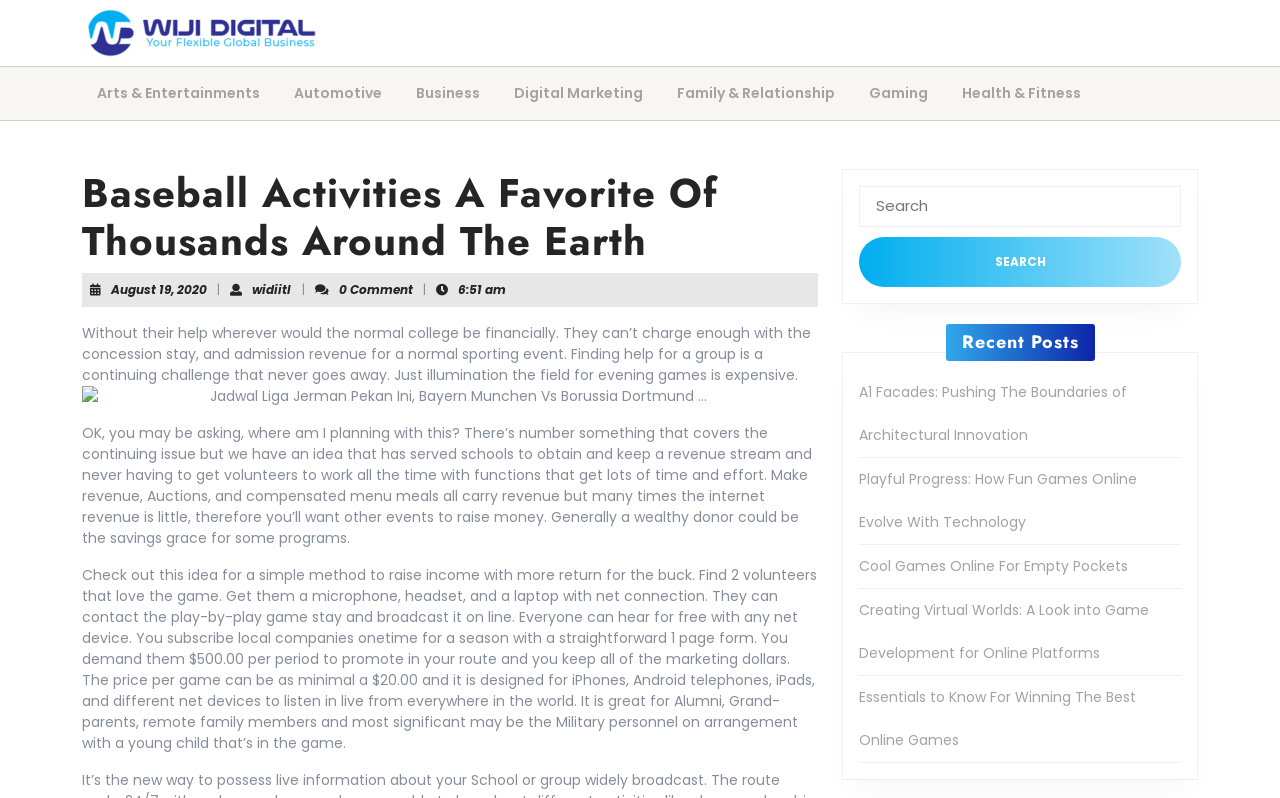Please identify the coordinates of the bounding box that should be clicked to fulfill this instruction: "Search for something".

[0.671, 0.233, 0.923, 0.284]